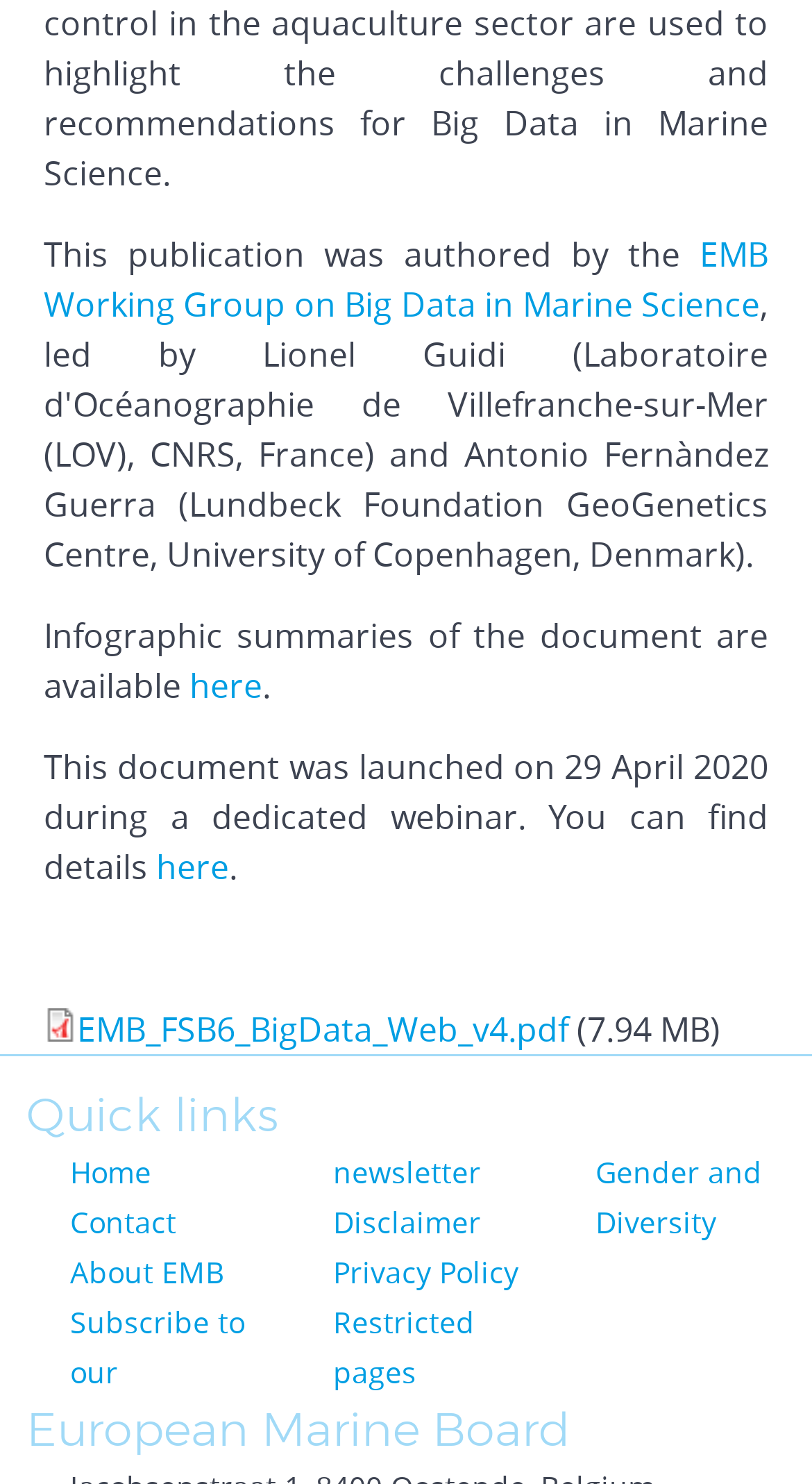Please determine the bounding box coordinates for the element with the description: "Privacy Policy".

[0.41, 0.844, 0.638, 0.87]